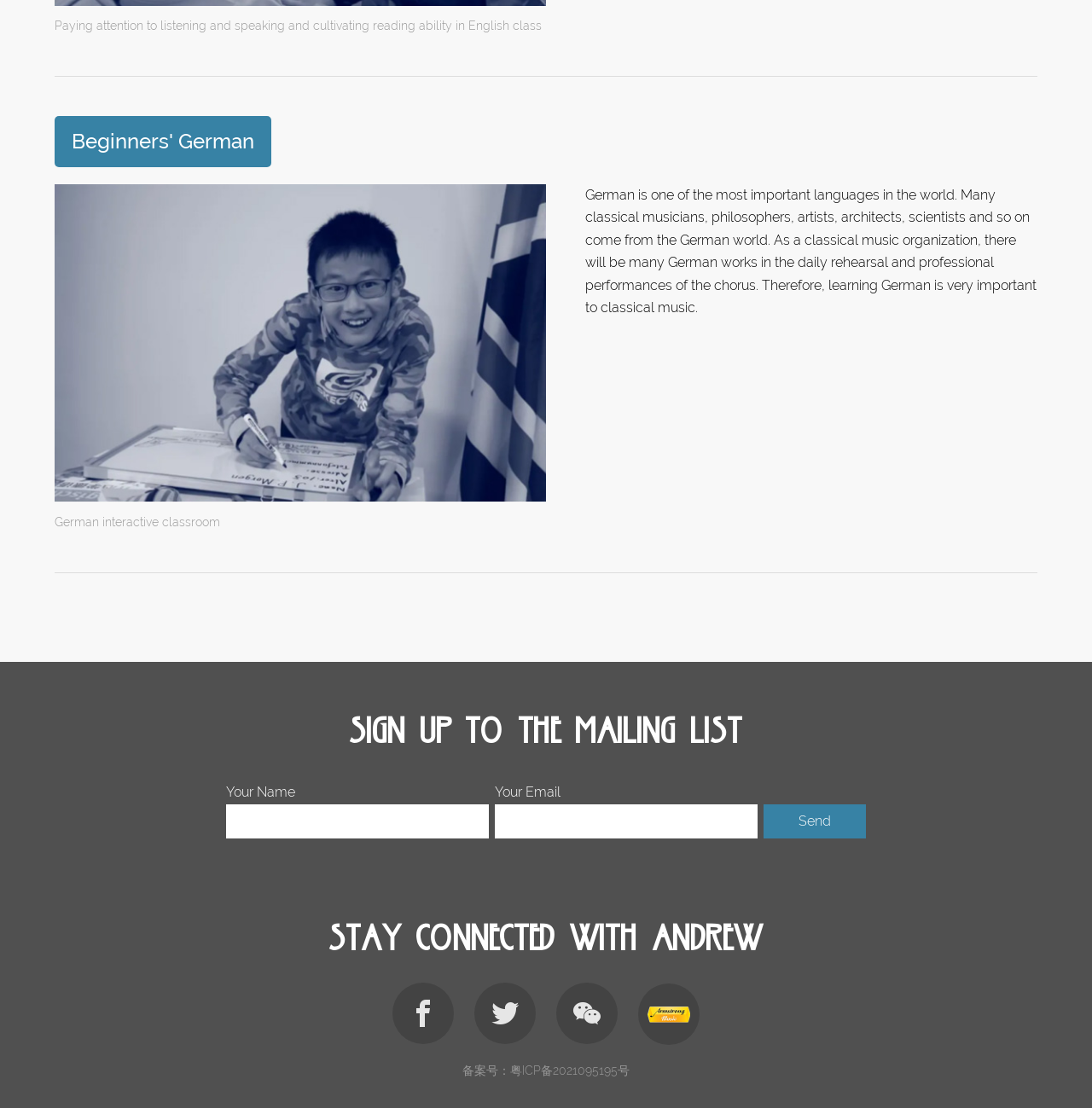What is the registration number mentioned at the bottom?
Please give a detailed and thorough answer to the question, covering all relevant points.

The registration number mentioned at the bottom of the webpage is 粤ICP备2021095195号, which appears to be a Chinese registration number or license number.